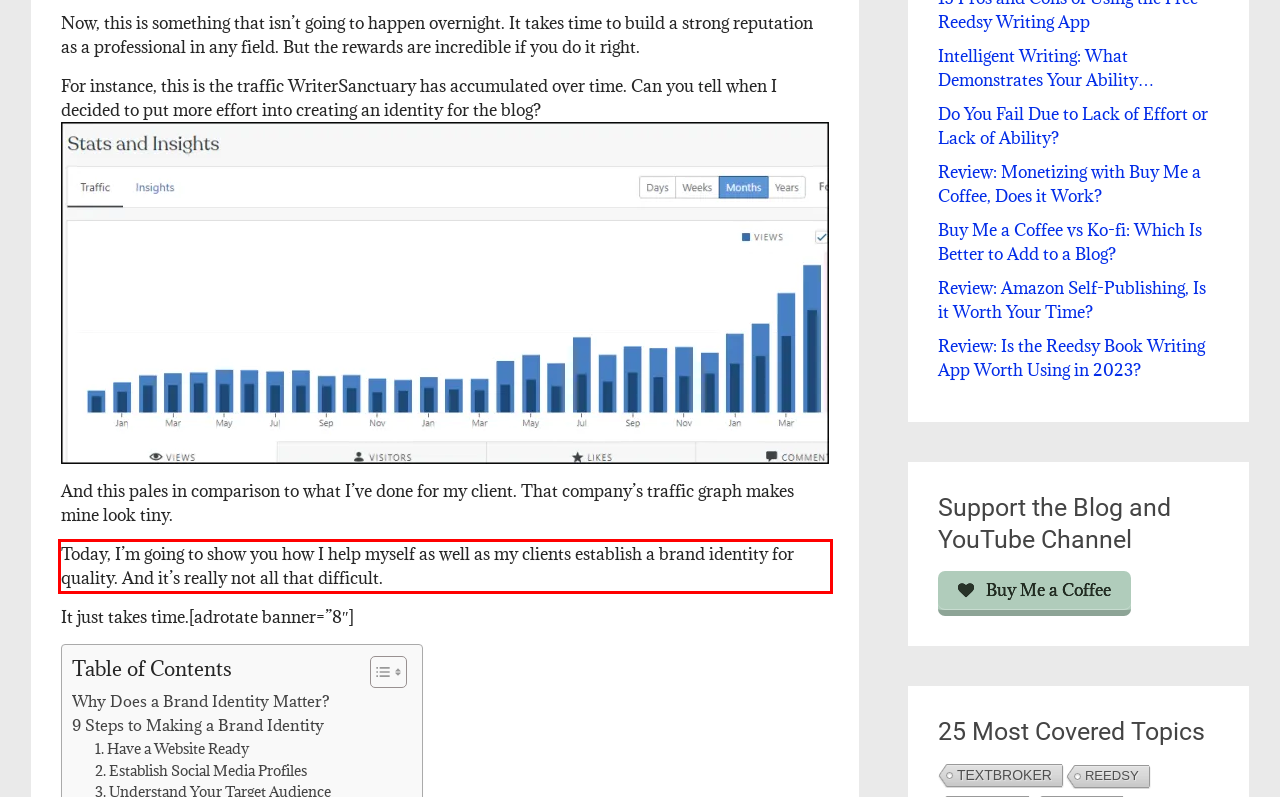Given the screenshot of a webpage, identify the red rectangle bounding box and recognize the text content inside it, generating the extracted text.

Today, I’m going to show you how I help myself as well as my clients establish a brand identity for quality. And it’s really not all that difficult.